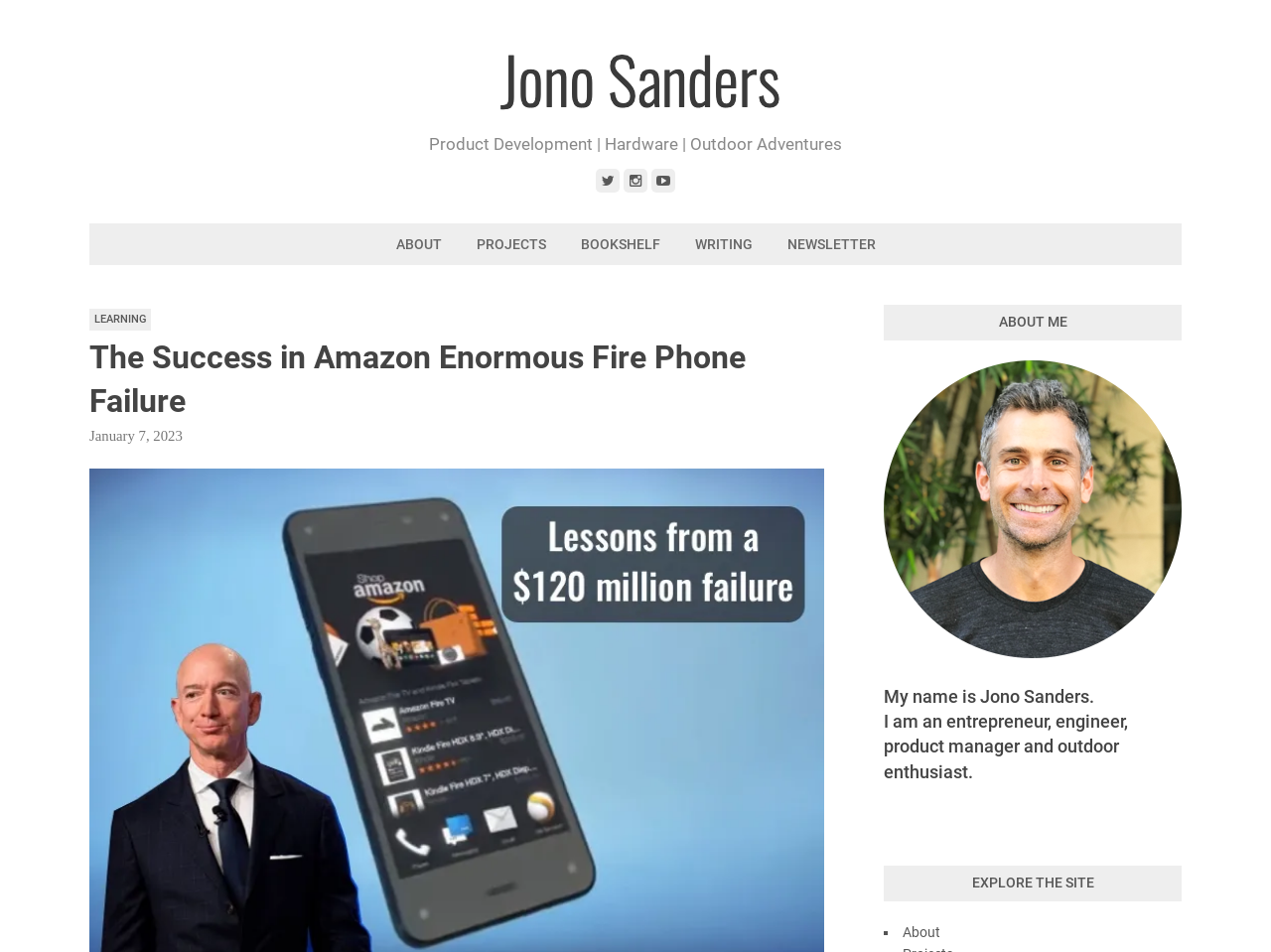Create a detailed summary of all the visual and textual information on the webpage.

The webpage is about Jono Sanders, an entrepreneur, engineer, product manager, and outdoor enthusiast. At the top left, there is a link to Jono Sanders' profile, accompanied by a small image of him. Next to it, there is a static text displaying his interests: "Product Development | Hardware | Outdoor Adventures". 

Below this section, there are three social media links: Twitter, Instagram, and Youtube, aligned horizontally. 

To the left of these social media links, there is a navigation menu with five links: ABOUT, PROJECTS, BOOKSHELF, WRITING, and NEWSLETTER. The NEWSLETTER link has a dropdown menu with a LEARNING link inside.

The main content of the webpage is divided into two sections. On the left, there is a header section with a heading "The Success in Amazon Enormous Fire Phone Failure" and a subheading "January 7, 2023". 

On the right, there are three sections. The first section has a heading "ABOUT ME" and introduces Jono Sanders. The second section provides more information about him, stating his profession and interests. The third section has a heading "EXPLORE THE SITE" and contains a list with a single item, "About", which is a link.